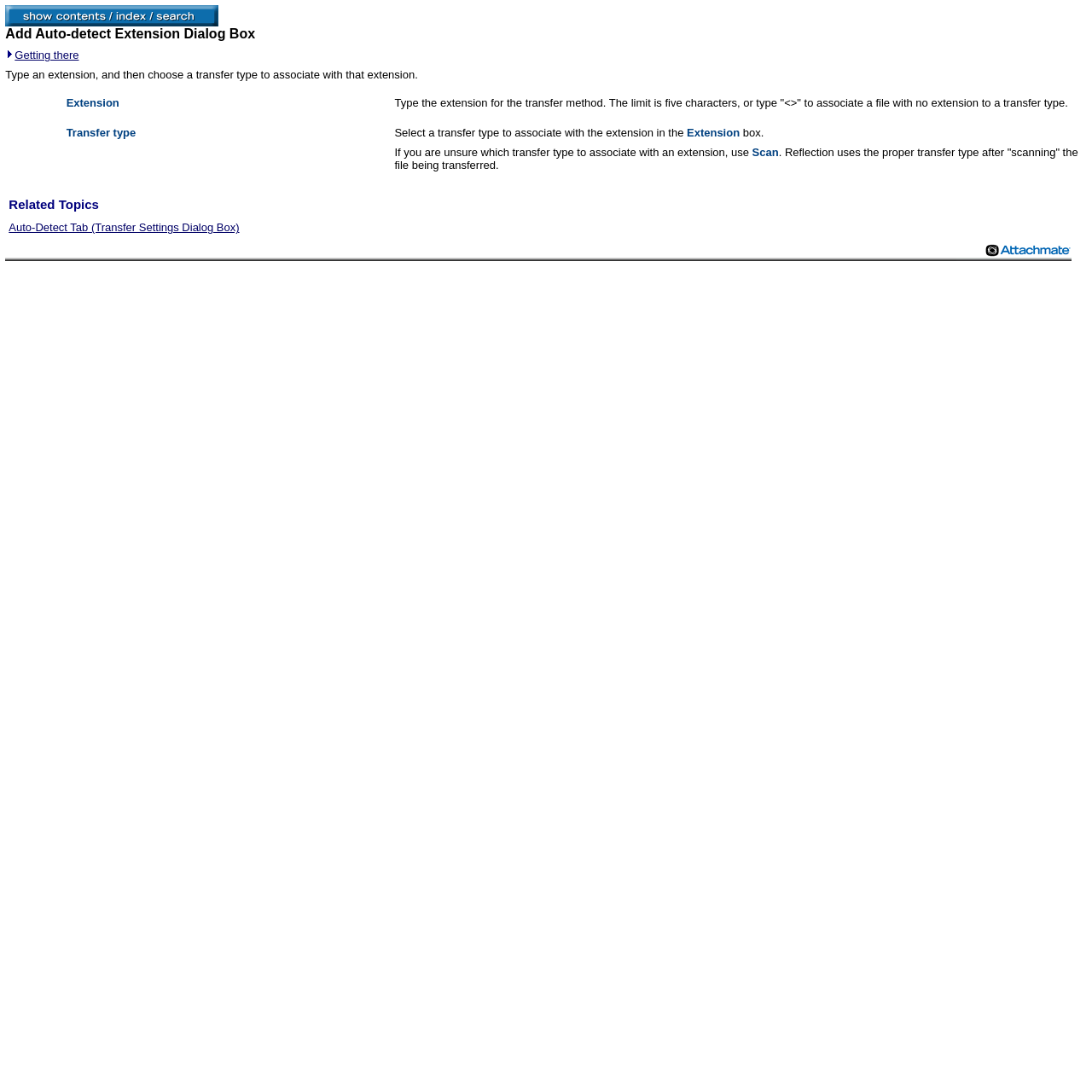What is the company logo displayed at the bottom of the dialog box?
From the image, respond with a single word or phrase.

Attachmate